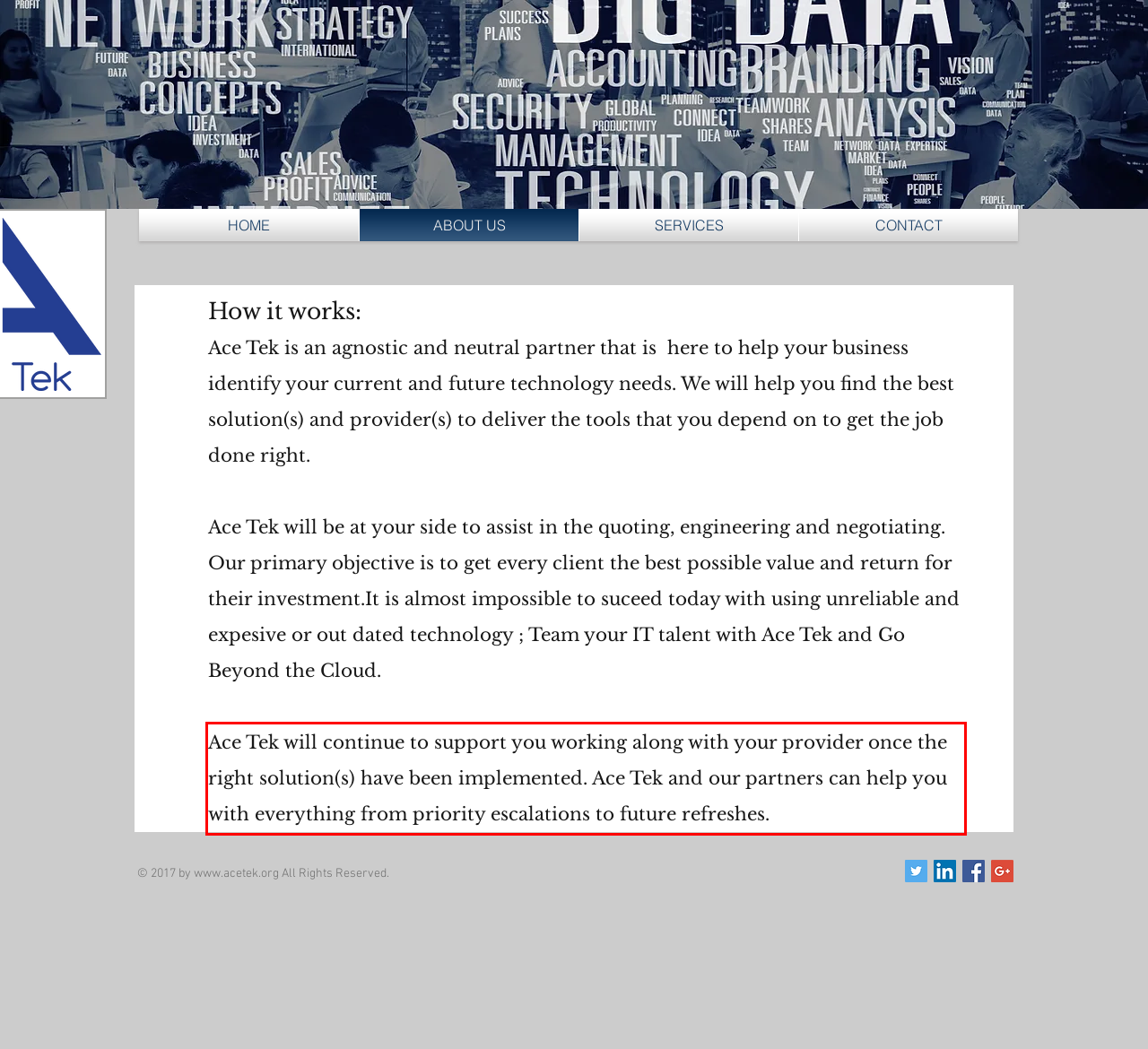You are given a screenshot showing a webpage with a red bounding box. Perform OCR to capture the text within the red bounding box.

Ace Tek will continue to support you working along with your provider once the right solution(s) have been implemented. Ace Tek and our partners can help you with everything from priority escalations to future refreshes.